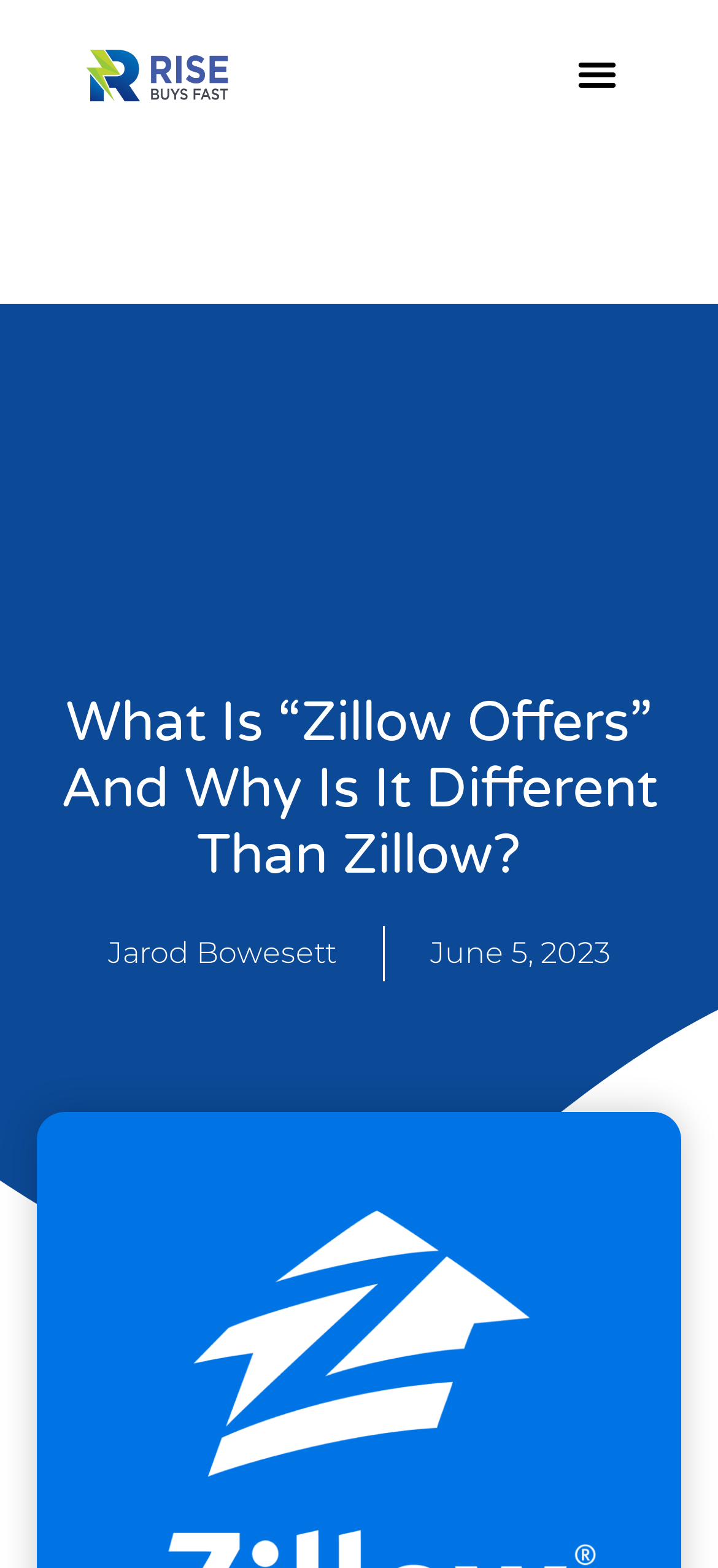Identify the coordinates of the bounding box for the element described below: "Jarod Bowesett". Return the coordinates as four float numbers between 0 and 1: [left, top, right, bottom].

[0.15, 0.591, 0.468, 0.626]